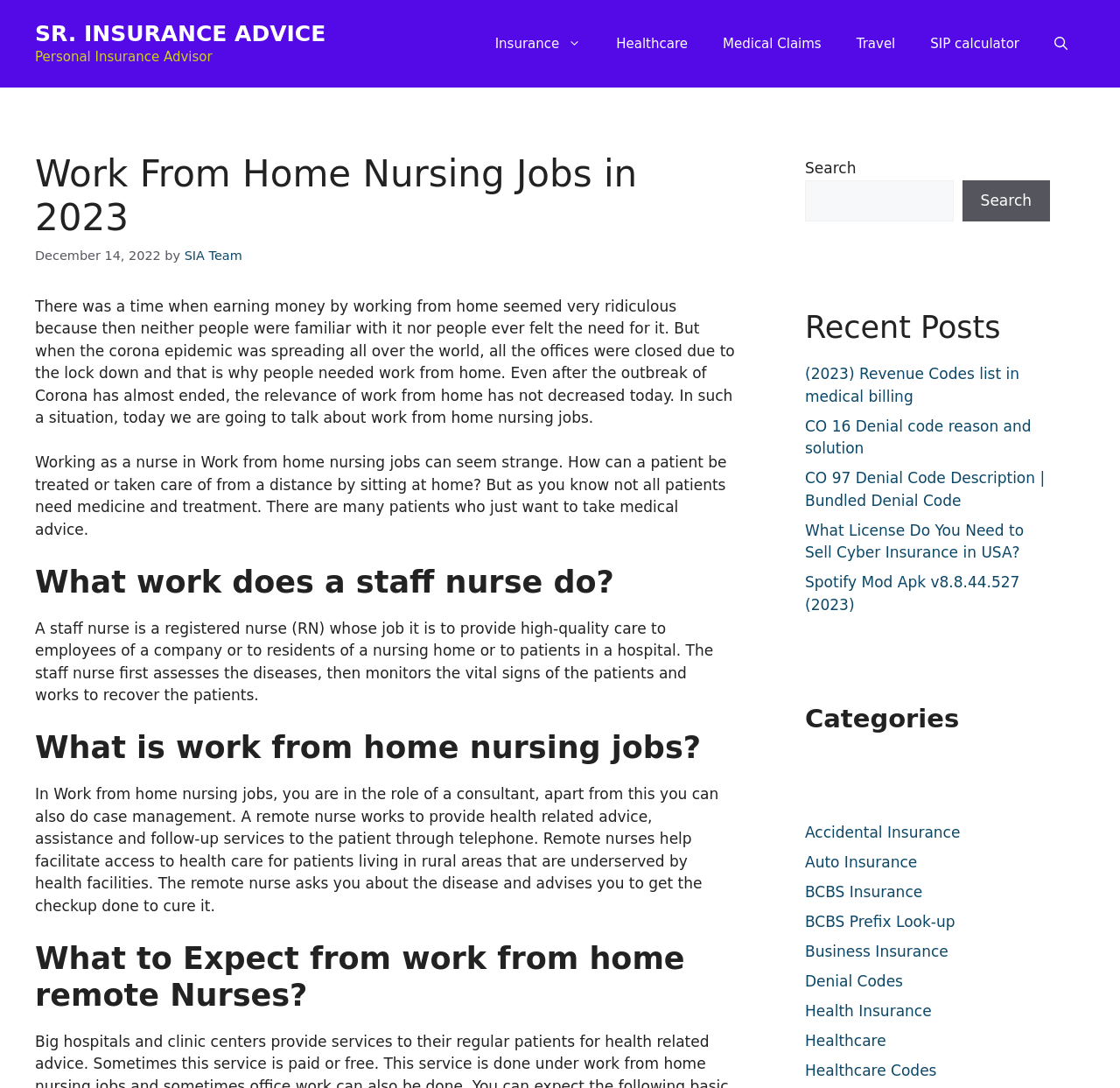What type of insurance is mentioned on the webpage?
Please respond to the question with as much detail as possible.

The webpage mentions Personal Insurance Advisor, and also lists various types of insurance such as Accidental Insurance, Auto Insurance, BCBS Insurance, and Health Insurance in the Categories section.